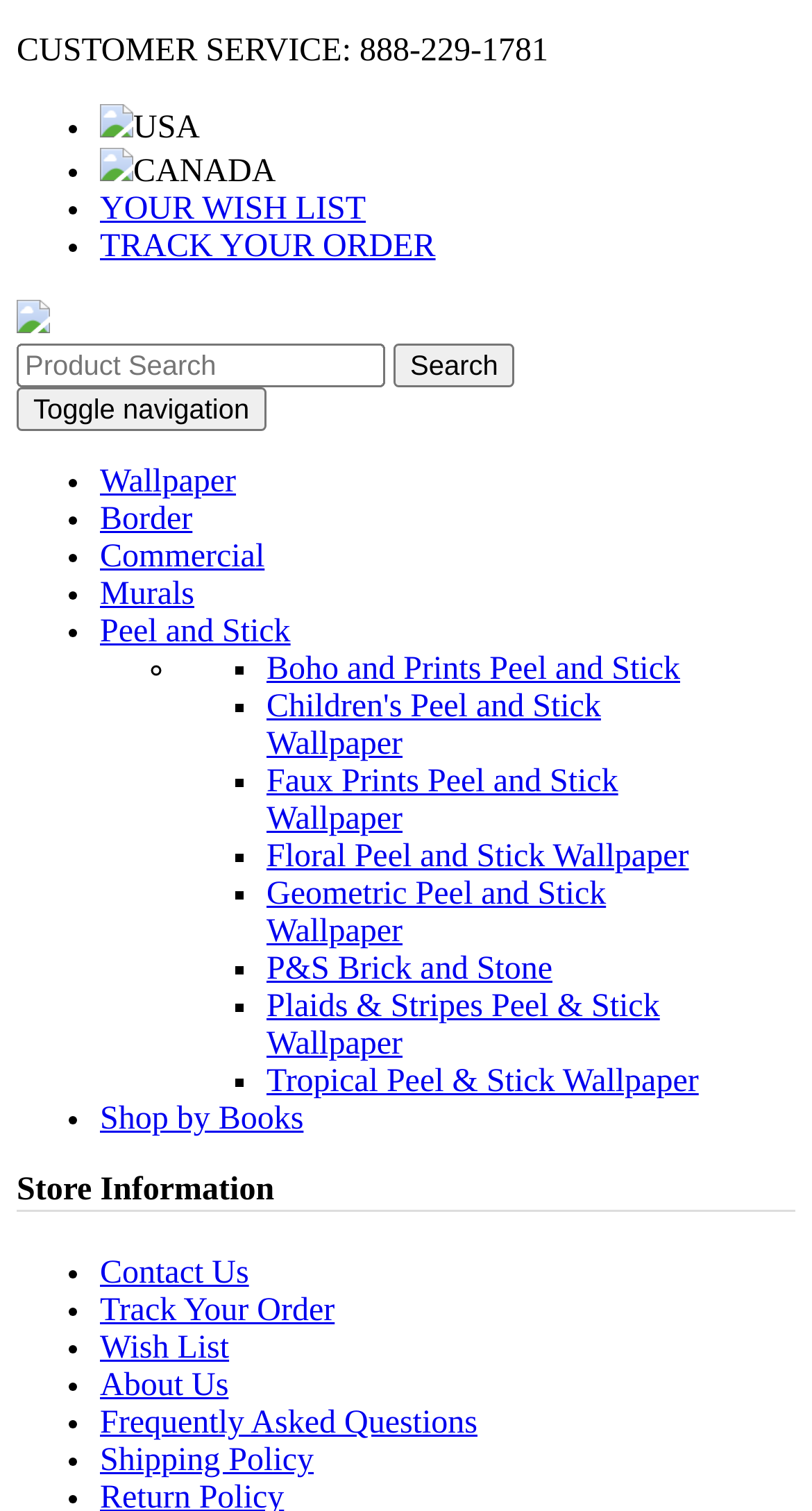How many types of wallpaper are listed?
Using the image as a reference, give a one-word or short phrase answer.

9